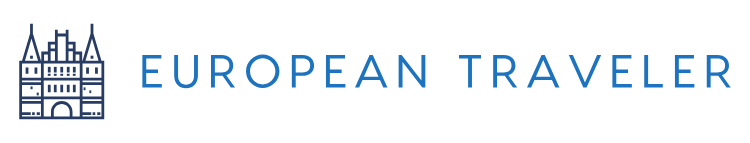What does the castle or tower element symbolize?
Use the information from the image to give a detailed answer to the question.

The caption explains that the stylized illustration of a castle or tower element is used to symbolize European travel and culture, which is the core idea behind the logo.